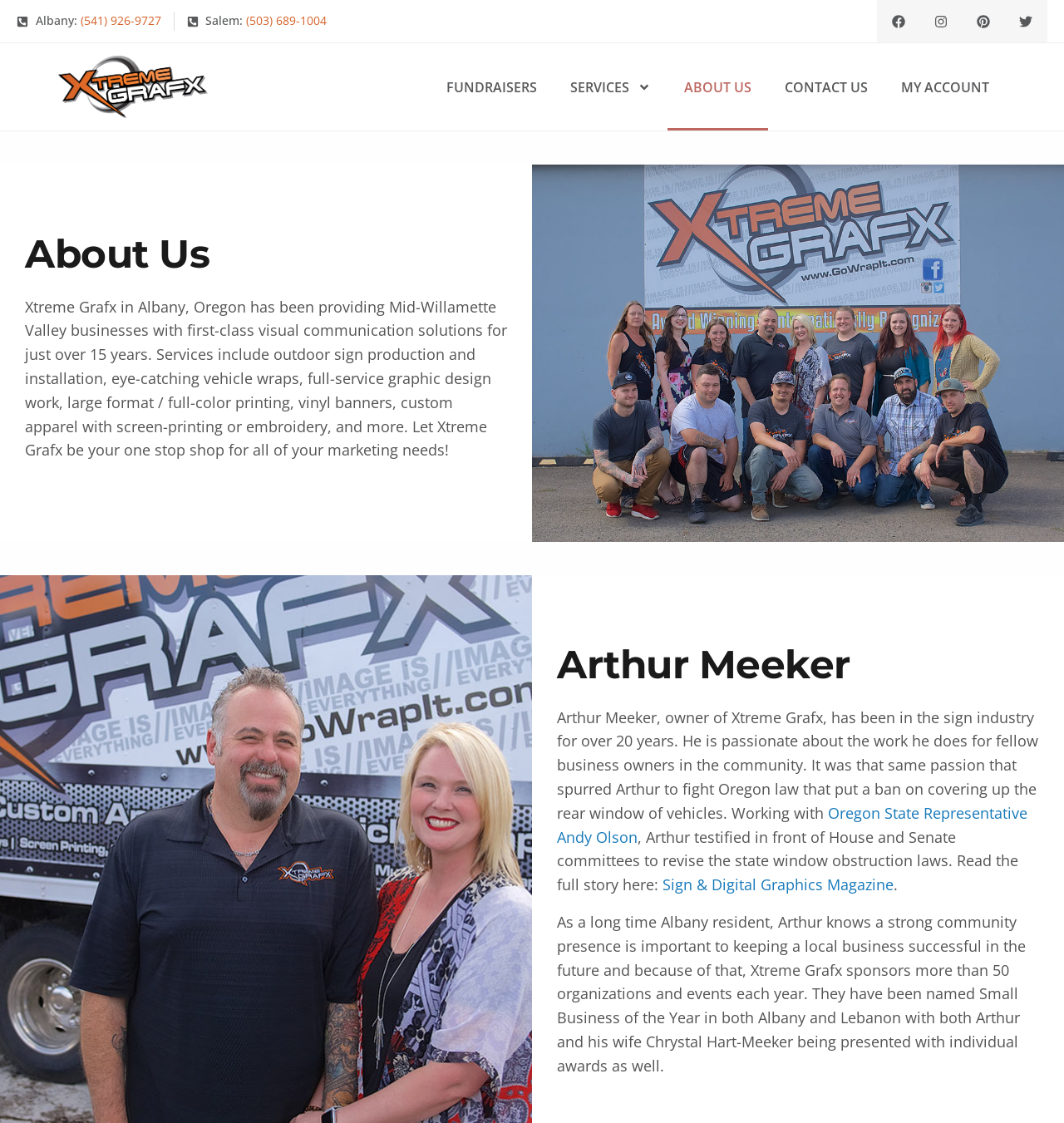Refer to the image and provide a thorough answer to this question:
What services does Xtreme Grafx provide?

Based on the webpage content, Xtreme Grafx provides a range of services including sign production, sign installation, vehicle wraps, graphic design, large format printing, vinyl banners, screen printing, and embroidery.